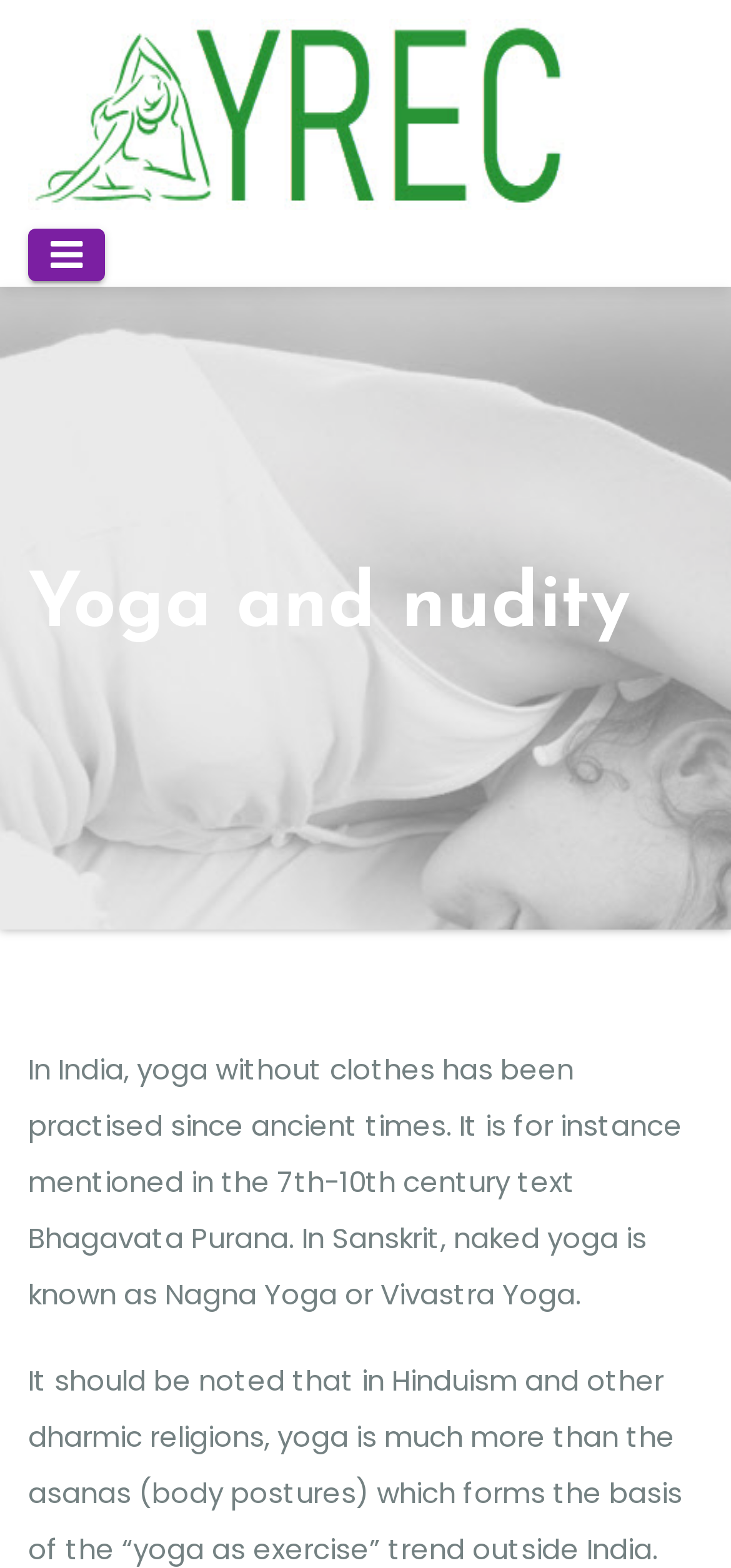Can you identify and provide the main heading of the webpage?

Yoga and nudity